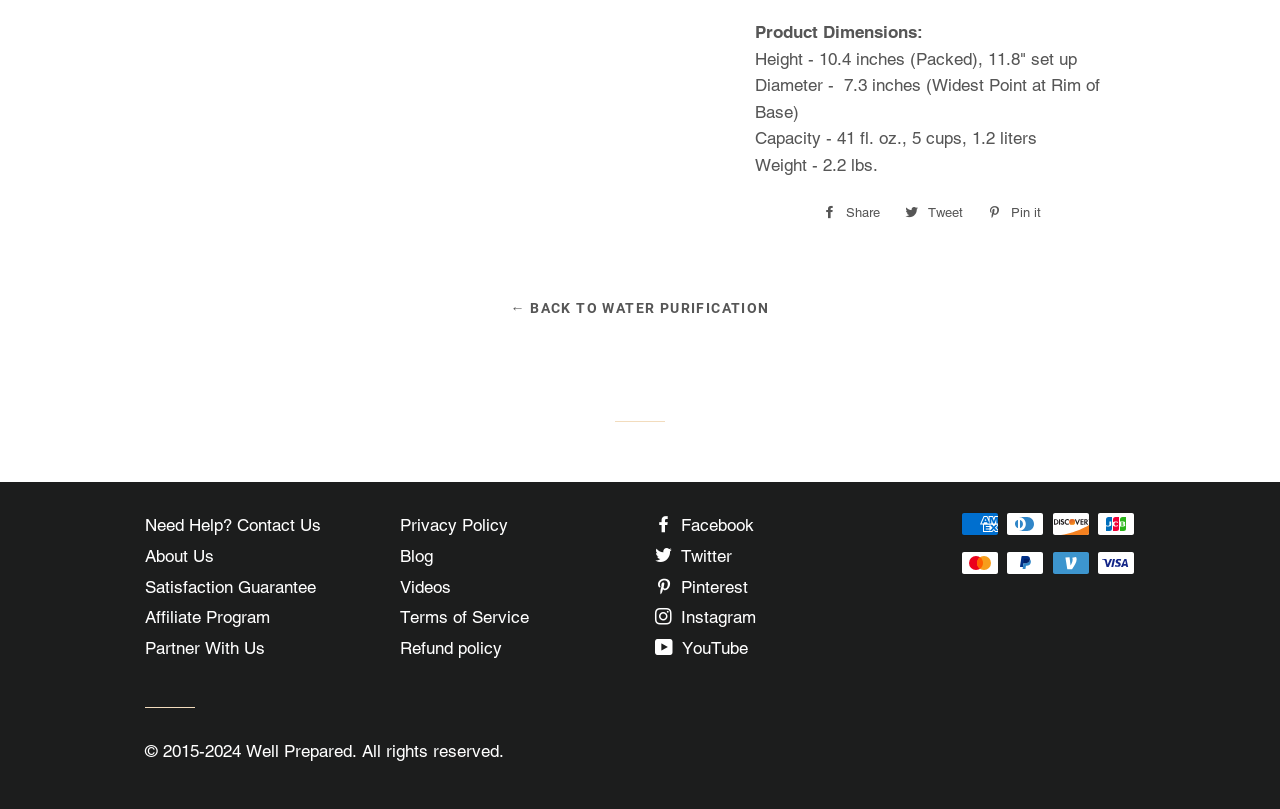Find the bounding box coordinates for the UI element whose description is: "Terms of Service". The coordinates should be four float numbers between 0 and 1, in the format [left, top, right, bottom].

[0.312, 0.751, 0.413, 0.776]